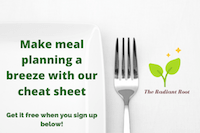What is the purpose of the image?
Answer the question with a detailed and thorough explanation.

The image is likely part of a promotional effort to engage users in subscribing for valuable cooking resources and tips, which suggests that the purpose of the image is to promote a service or product.